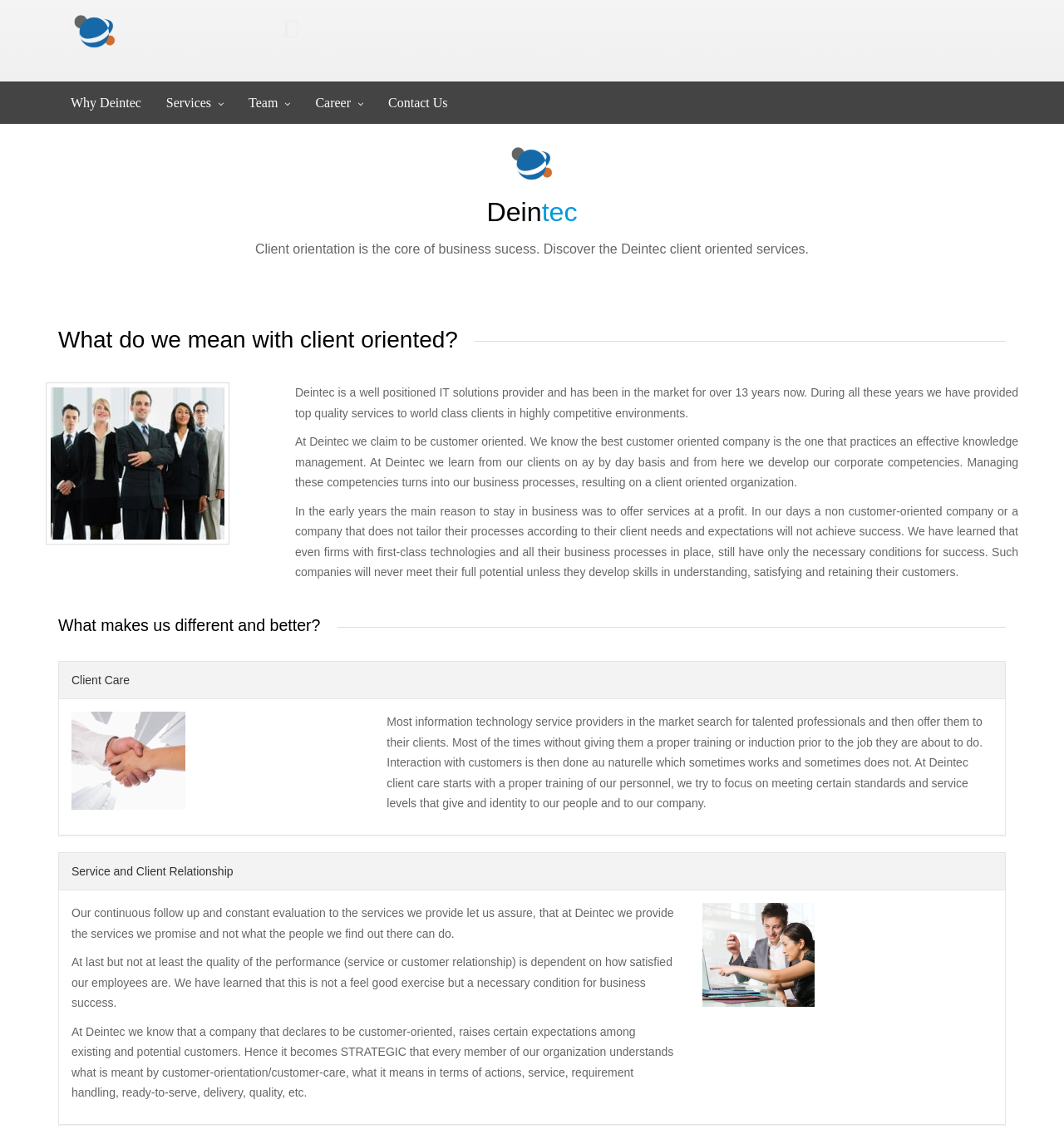Please determine the bounding box of the UI element that matches this description: Team. The coordinates should be given as (top-left x, top-left y, bottom-right x, bottom-right y), with all values between 0 and 1.

[0.222, 0.072, 0.285, 0.109]